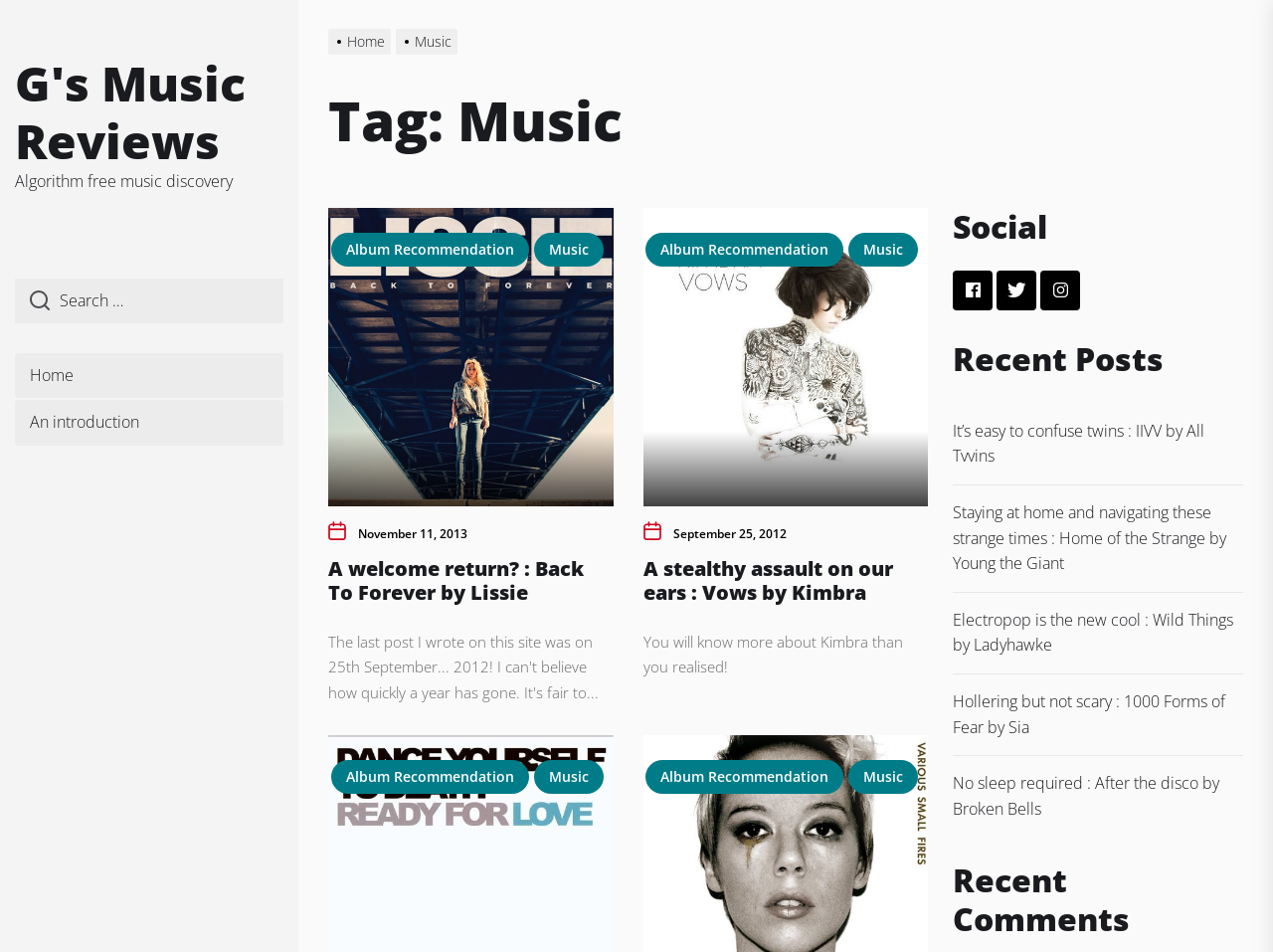Identify the bounding box coordinates of the region that needs to be clicked to carry out this instruction: "View music tag". Provide these coordinates as four float numbers ranging from 0 to 1, i.e., [left, top, right, bottom].

[0.258, 0.092, 0.977, 0.161]